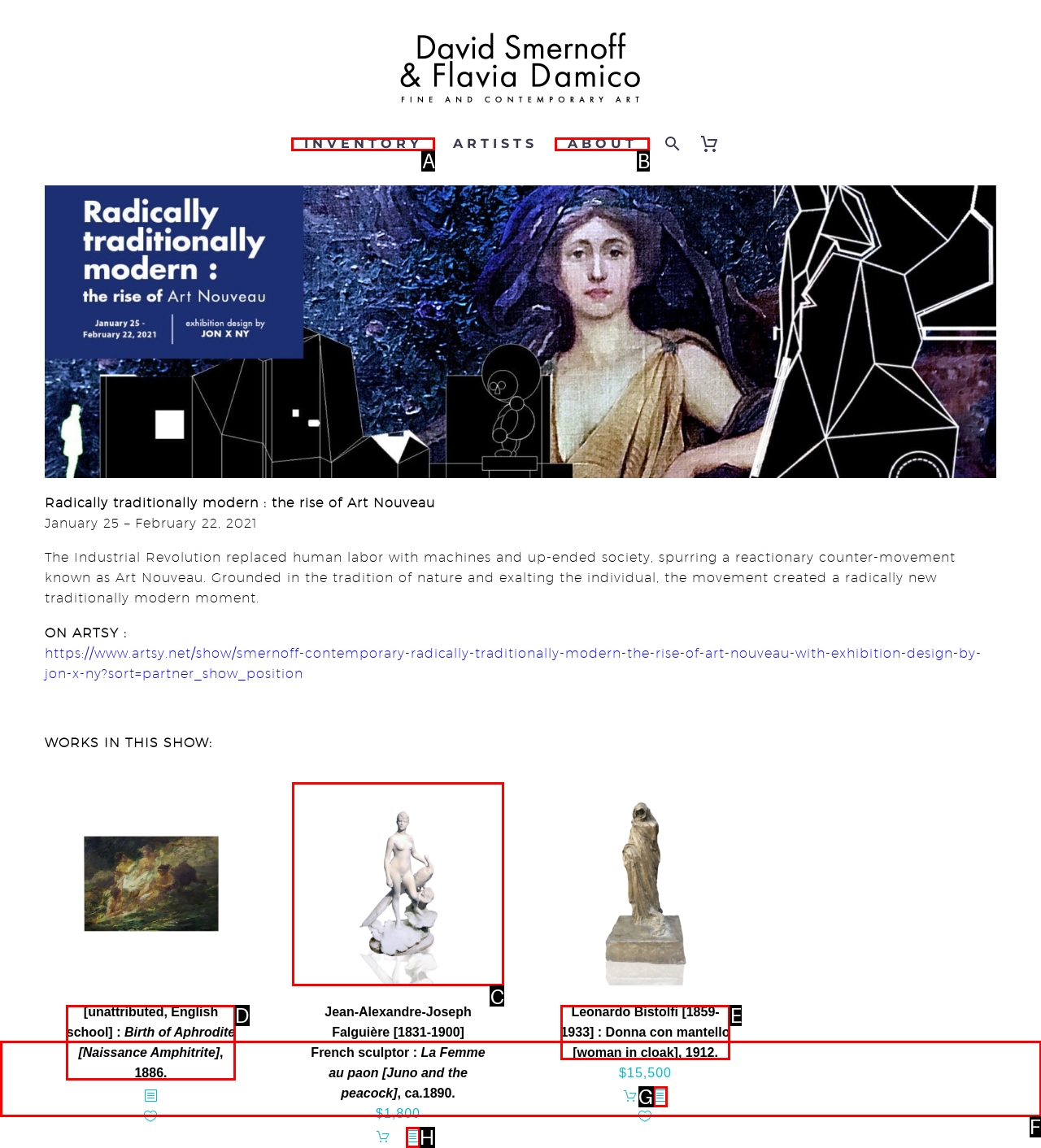Indicate the HTML element that should be clicked to perform the task: View the details of 'La Femme au paon' artwork Reply with the letter corresponding to the chosen option.

C